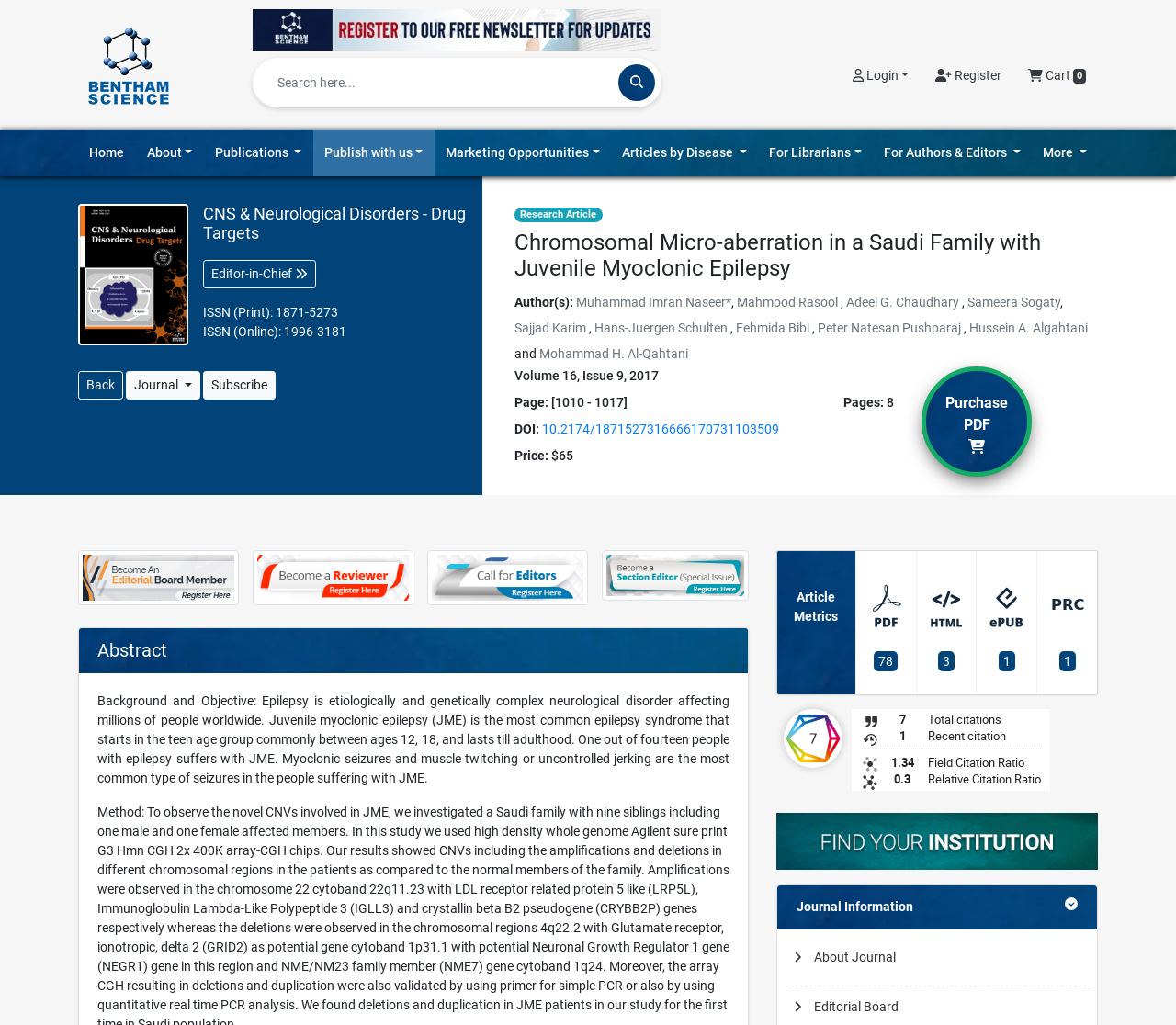What is the name of the journal?
Look at the image and provide a detailed response to the question.

I found the answer by looking at the heading element with the text 'CNS & Neurological Disorders - Drug Targets' which is located at the top of the webpage, indicating the name of the journal.